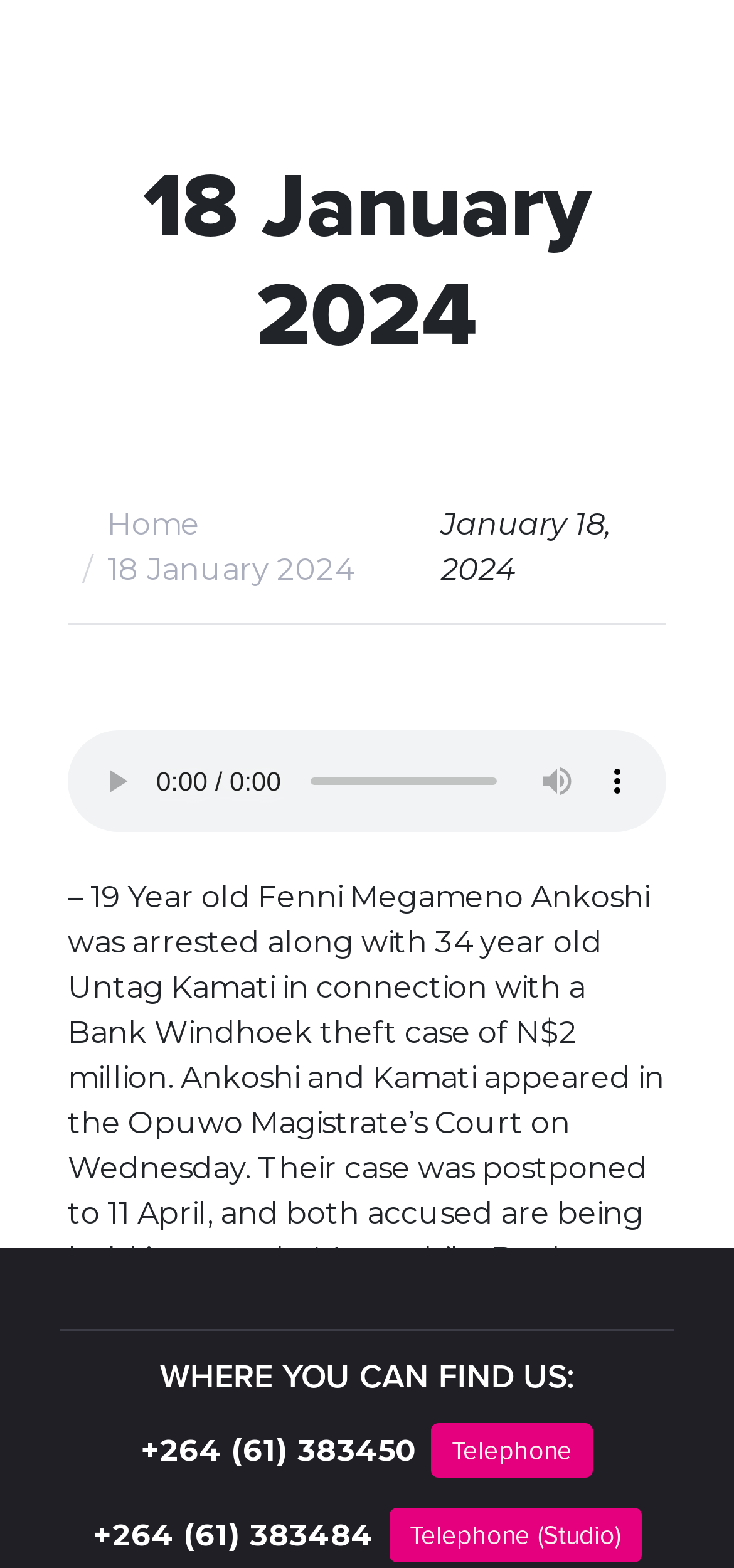Identify the primary heading of the webpage and provide its text.

18 January 2024